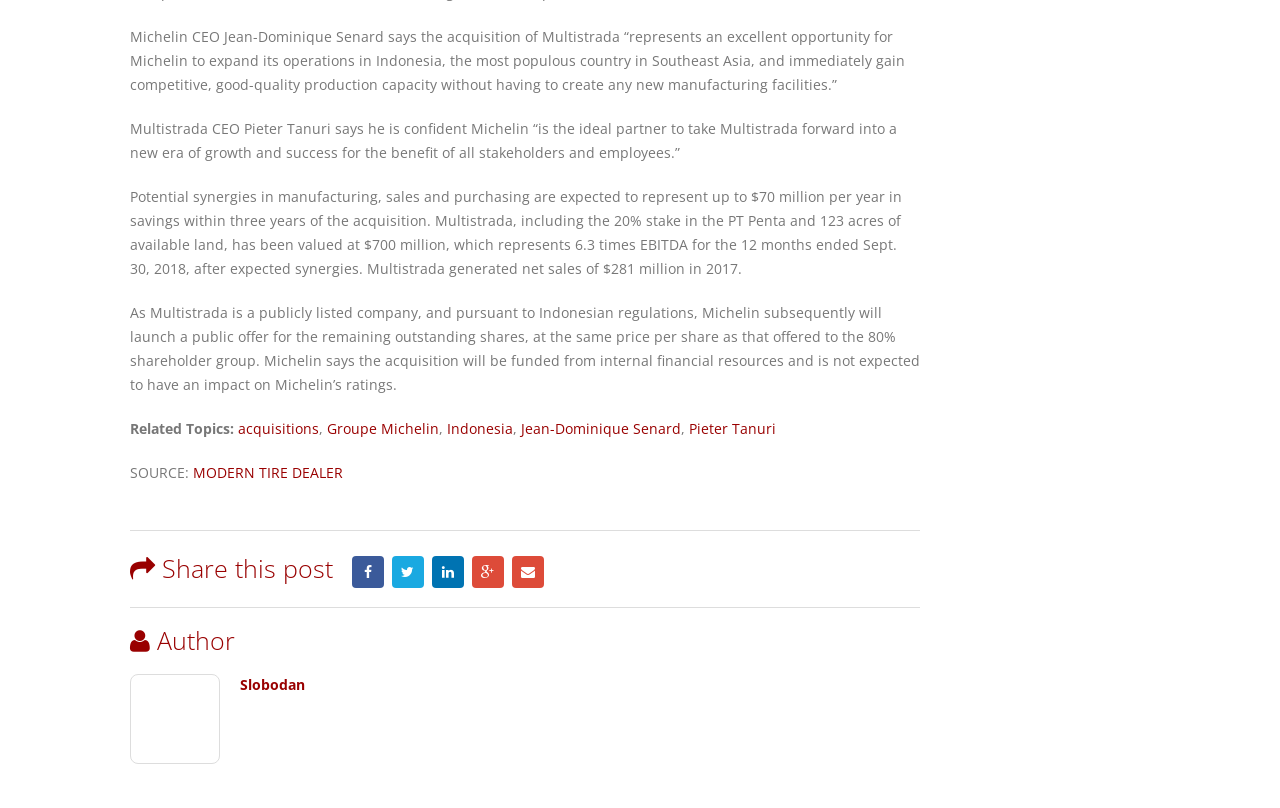Who is the author of the post?
Provide a detailed answer to the question using information from the image.

The webpage has a section with the heading 'Author' and a link to 'Slobodan', indicating that Slobodan is the author of the post.